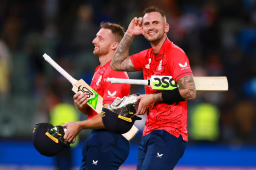Provide a thorough description of what you see in the image.

In this lively image captured during a cricket match, two players from the England cricket team celebrate their victory, showcasing their camaraderie and joy. Both players are dressed in vibrant red uniforms, a color that reflects their team's spirit. The player on the right, with a bat in hand and a cheerful expression, is signaling to the crowd with a playful gesture, highlighting the electrifying atmosphere of the game. Their smiles radiate excitement and accomplishment, encapsulating the thrill of cricket and the bond of teamwork. The backdrop of the stadium adds to the intensity of the moment, with fans cheering and a vibrant crowd providing an energetic setting for this memorable occasion.